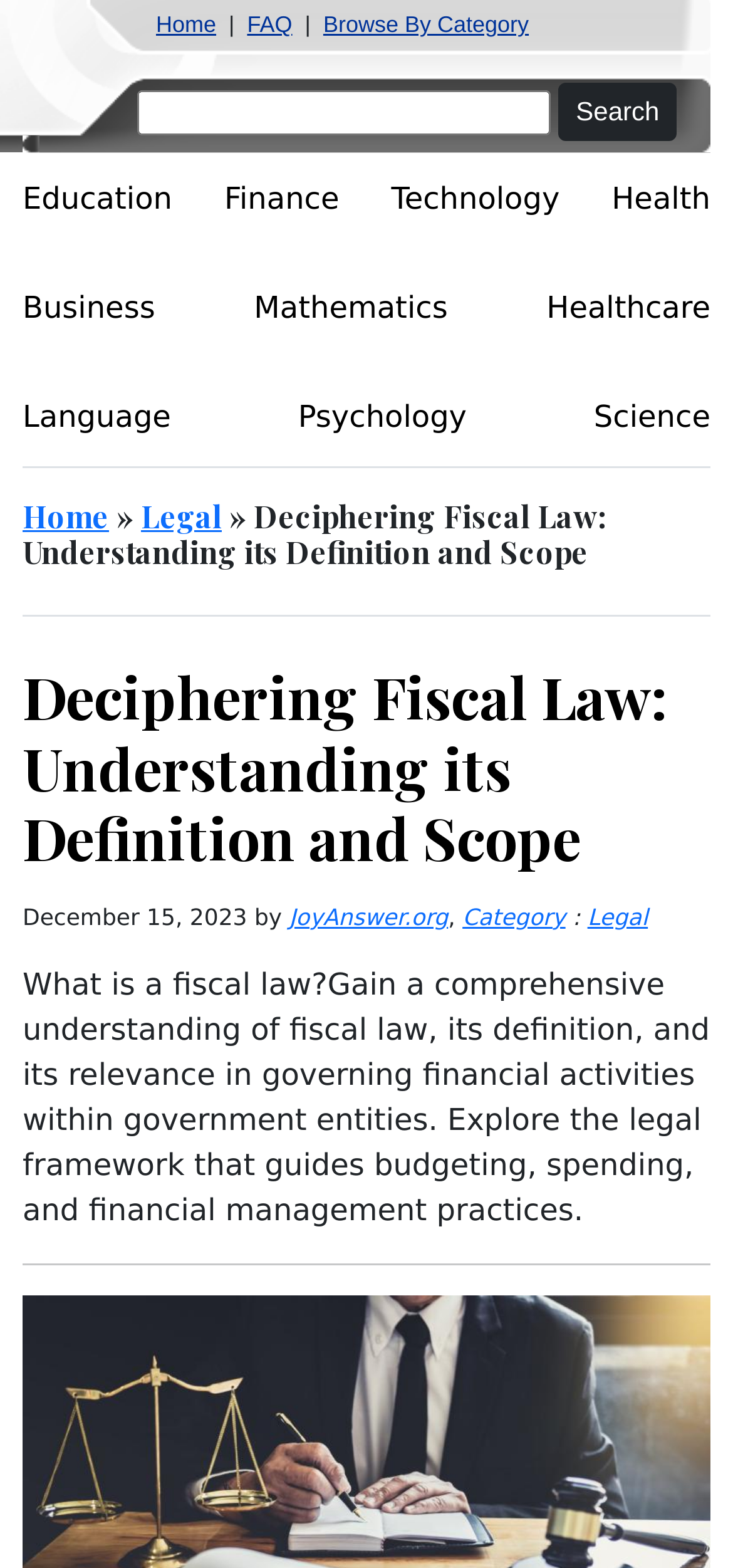What is the purpose of fiscal law?
Make sure to answer the question with a detailed and comprehensive explanation.

The purpose of fiscal law is to govern financial activities within government entities, as stated in the description on the webpage, which explains that fiscal law guides budgeting, spending, and financial management practices.